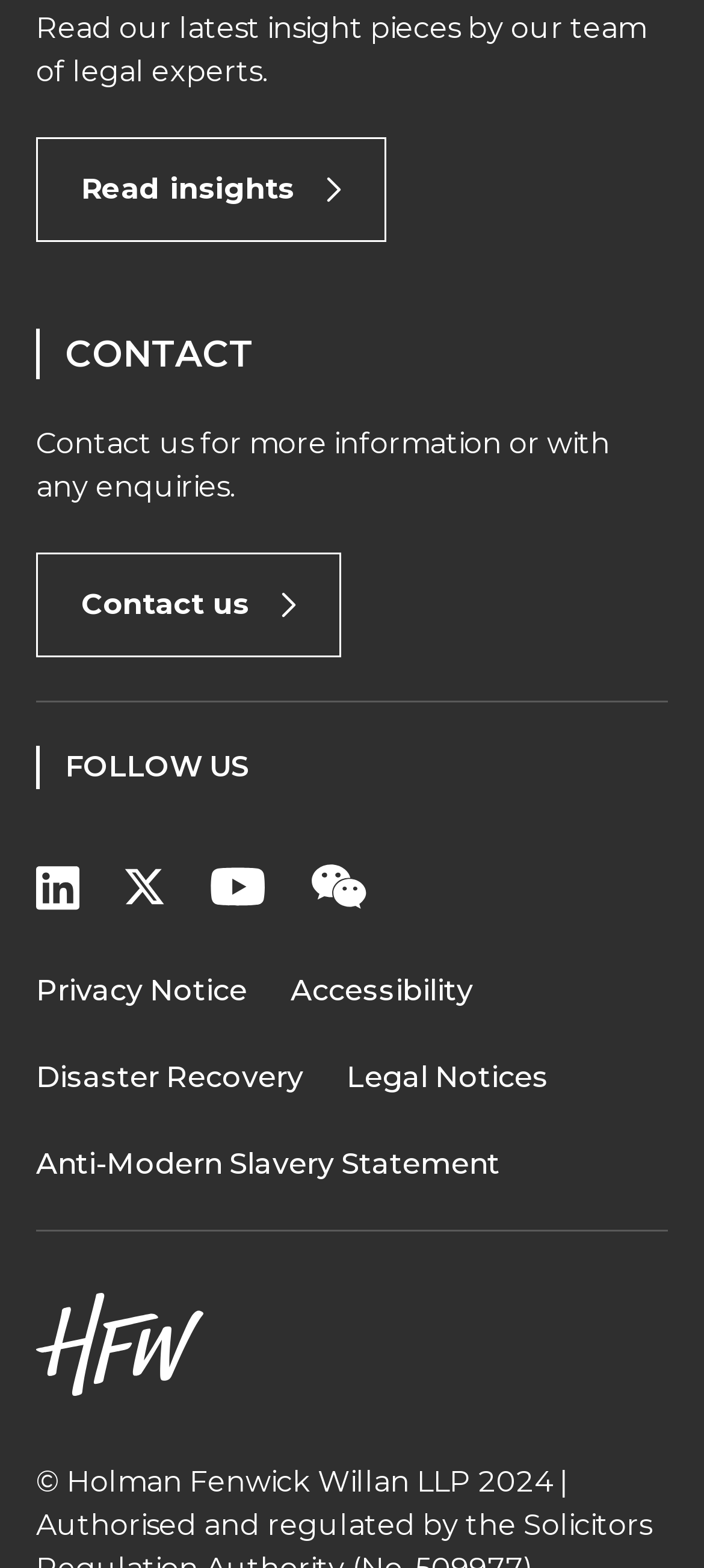Locate the bounding box coordinates of the item that should be clicked to fulfill the instruction: "Read insights".

[0.051, 0.088, 0.549, 0.155]